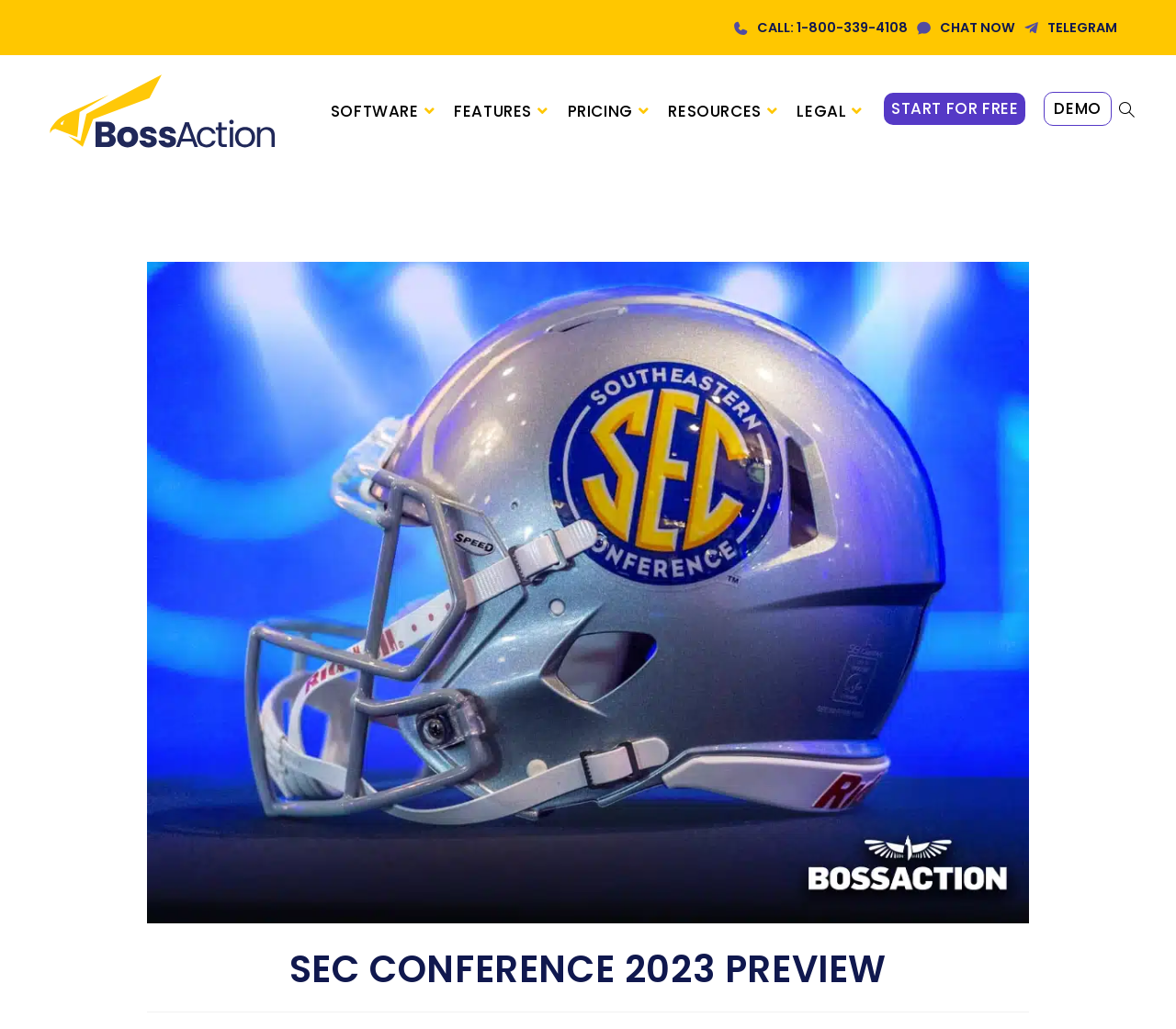Can you give a detailed response to the following question using the information from the image? What is the text on the image at the top of the webpage?

I found the image at the top of the webpage, inside a layout table. The image has the text 'BossAction' on it, which is also a link.